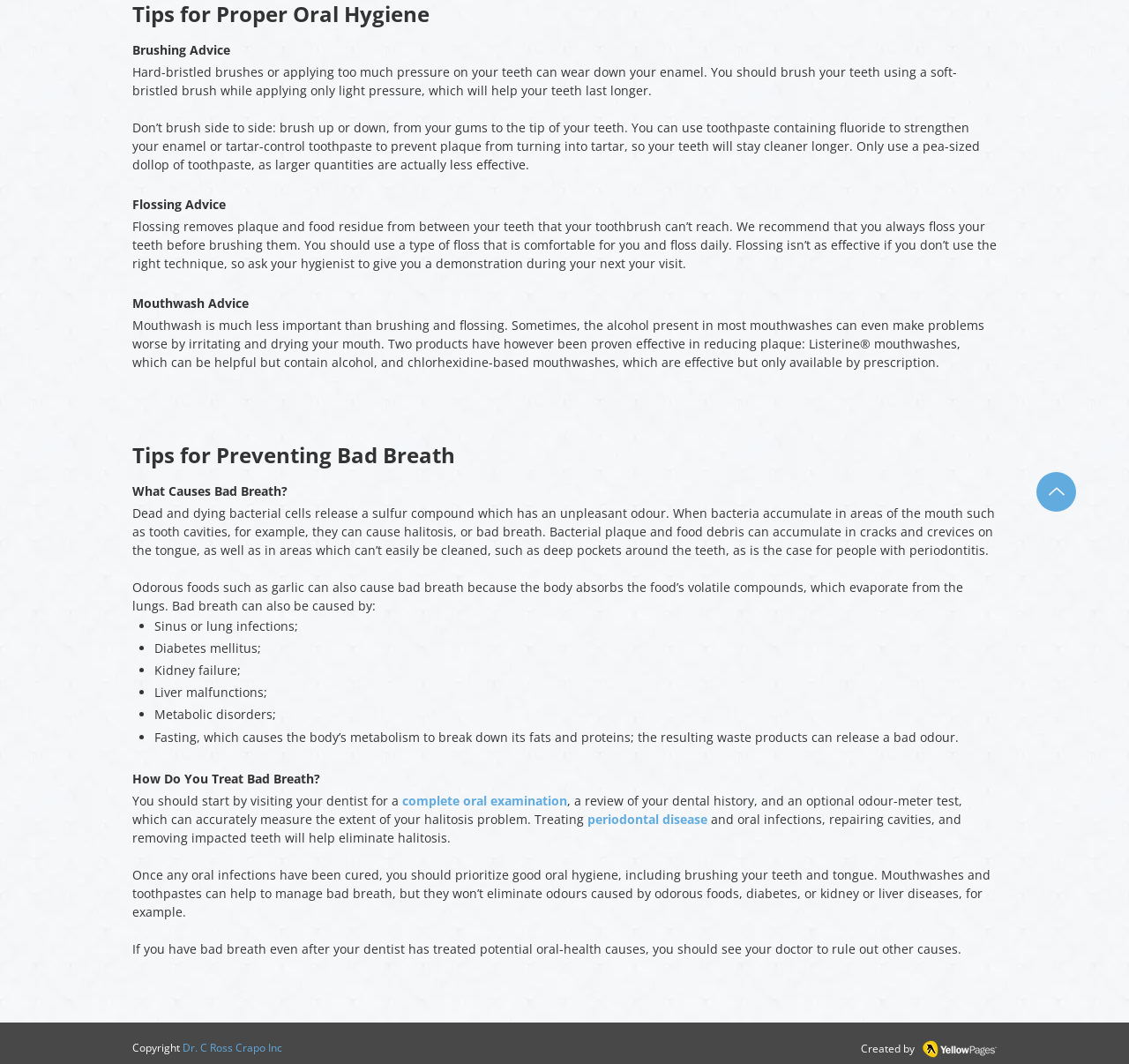Given the description: "periodontal disease", determine the bounding box coordinates of the UI element. The coordinates should be formatted as four float numbers between 0 and 1, [left, top, right, bottom].

[0.52, 0.762, 0.627, 0.778]